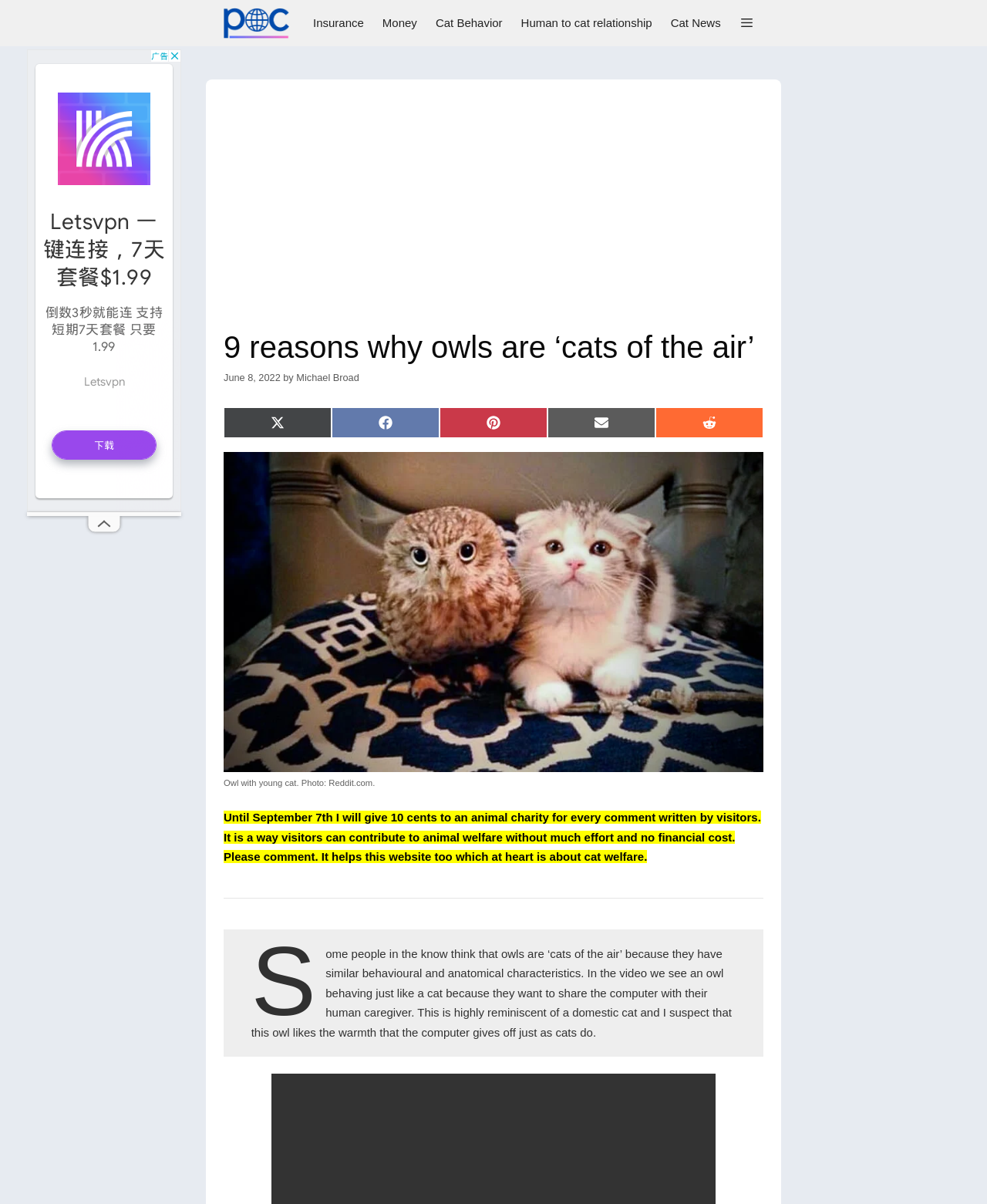Could you determine the bounding box coordinates of the clickable element to complete the instruction: "Click on the 'Michael Broad' link"? Provide the coordinates as four float numbers between 0 and 1, i.e., [left, top, right, bottom].

[0.227, 0.0, 0.301, 0.038]